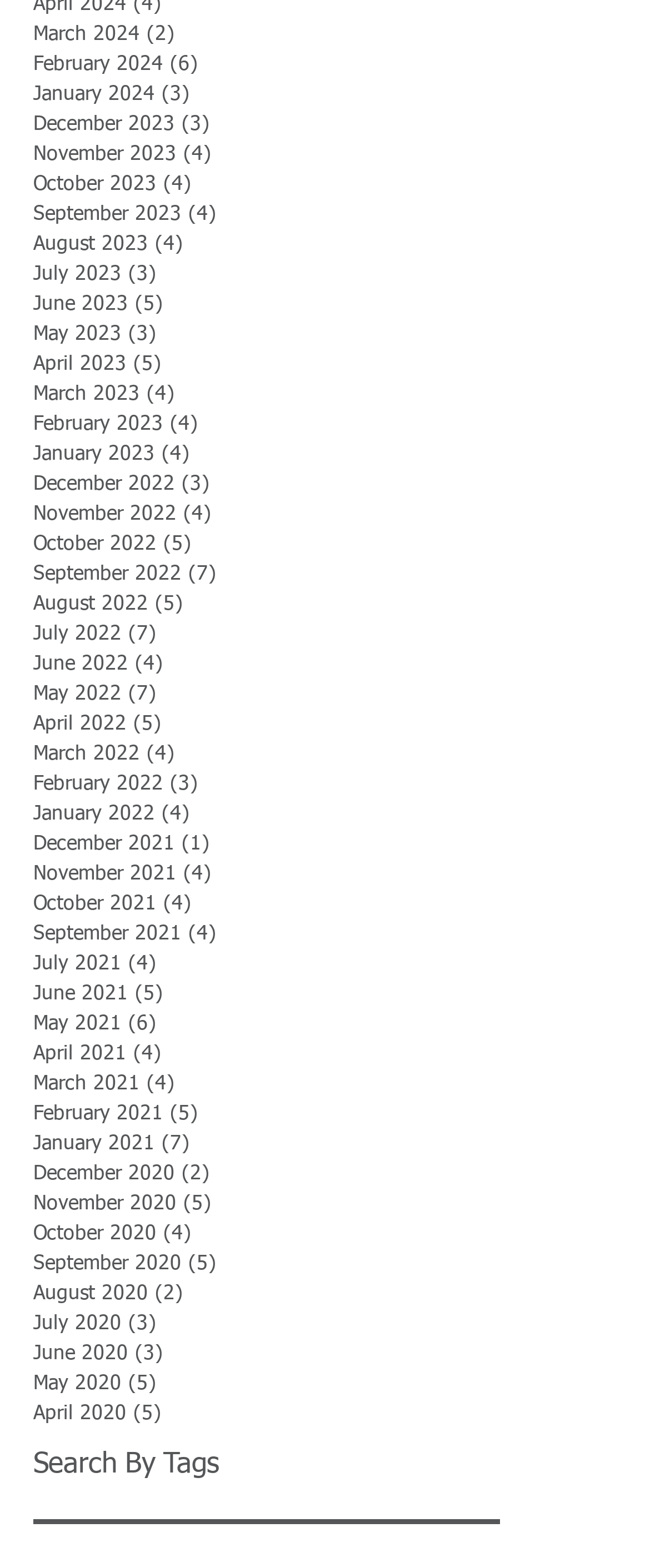Could you indicate the bounding box coordinates of the region to click in order to complete this instruction: "View January 2021 posts".

[0.051, 0.721, 0.769, 0.74]